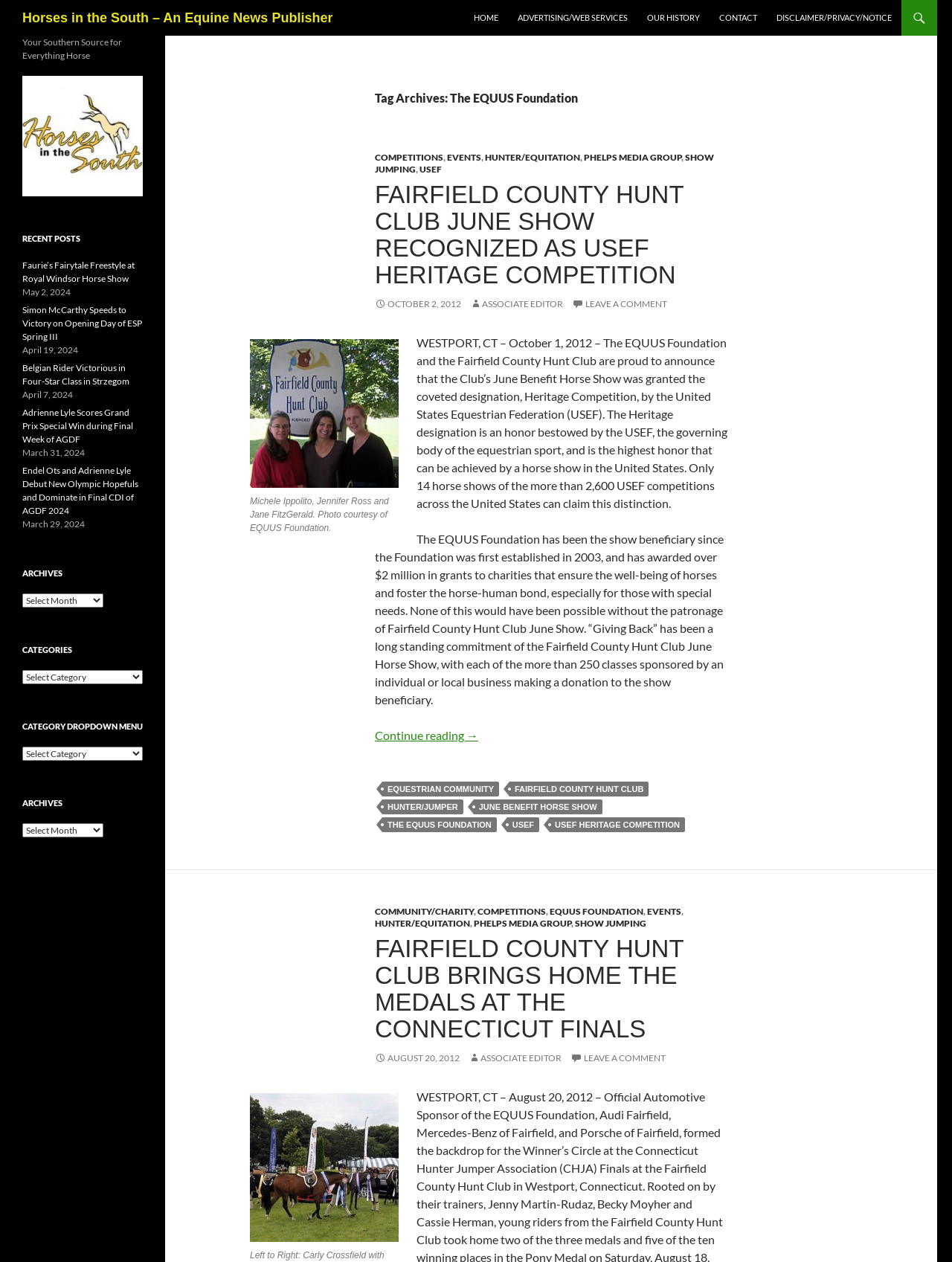Extract the top-level heading from the webpage and provide its text.

Horses in the South – An Equine News Publisher